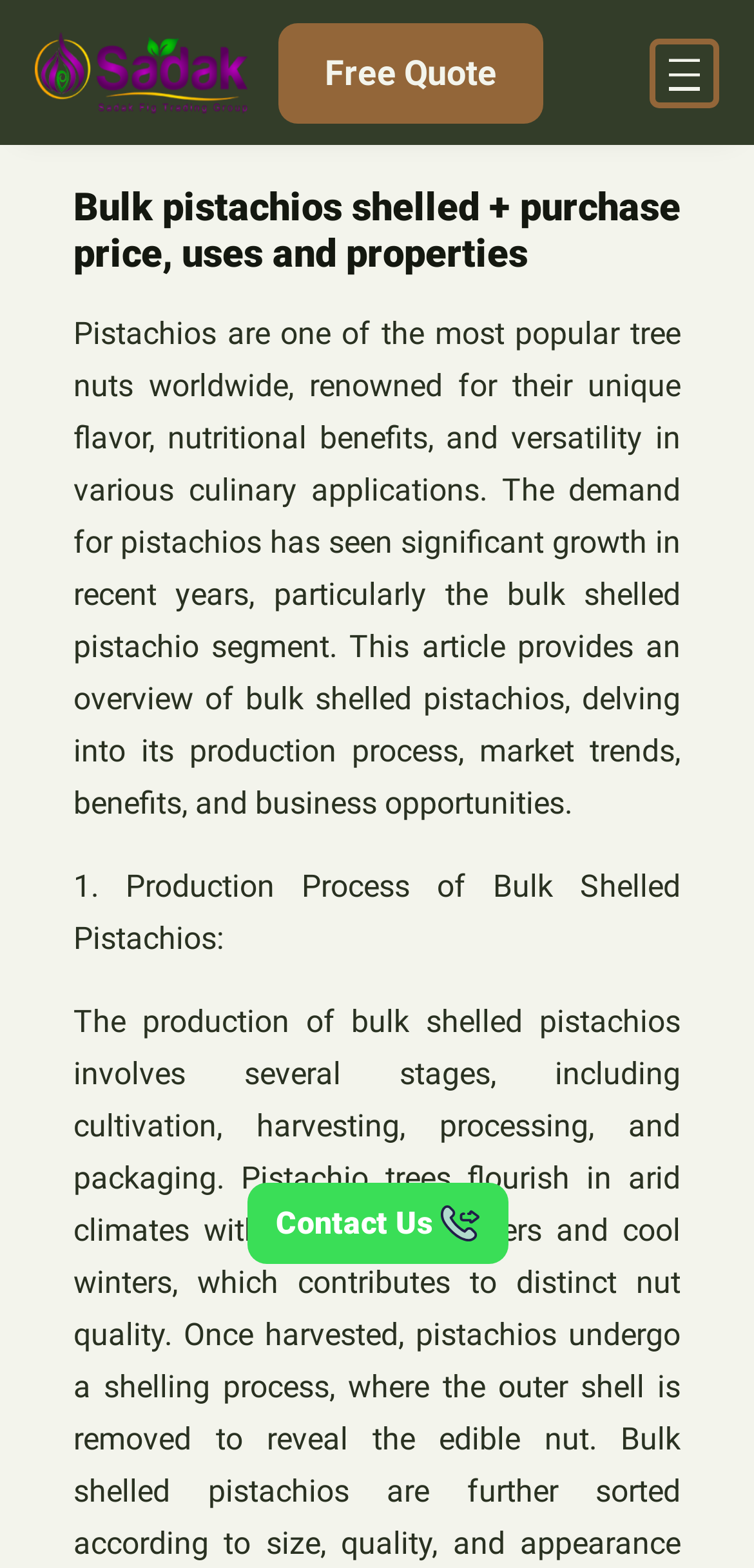From the element description aria-label="Open menu", predict the bounding box coordinates of the UI element. The coordinates must be specified in the format (top-left x, top-left y, bottom-right x, bottom-right y) and should be within the 0 to 1 range.

[0.862, 0.024, 0.954, 0.068]